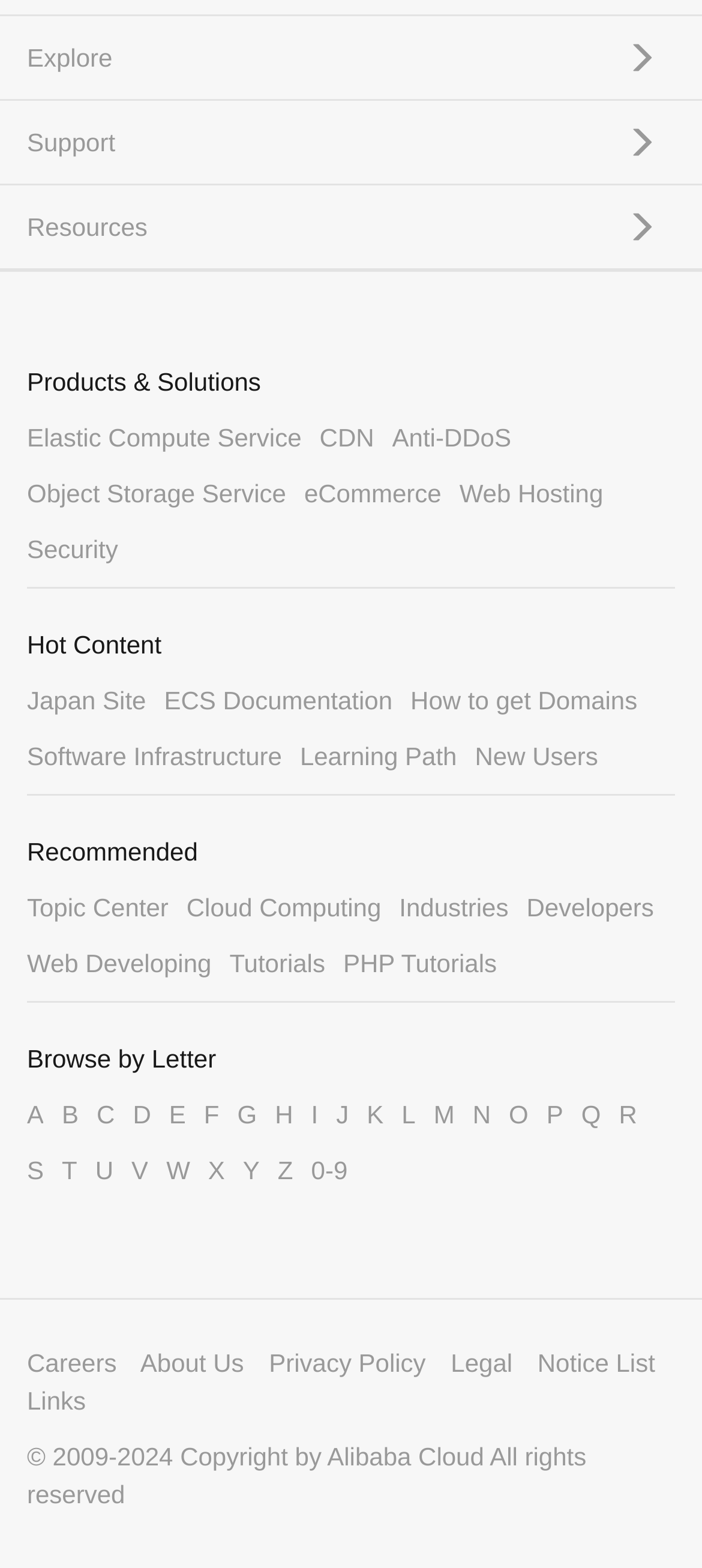Please find the bounding box coordinates of the element that must be clicked to perform the given instruction: "View Careers". The coordinates should be four float numbers from 0 to 1, i.e., [left, top, right, bottom].

[0.038, 0.86, 0.166, 0.878]